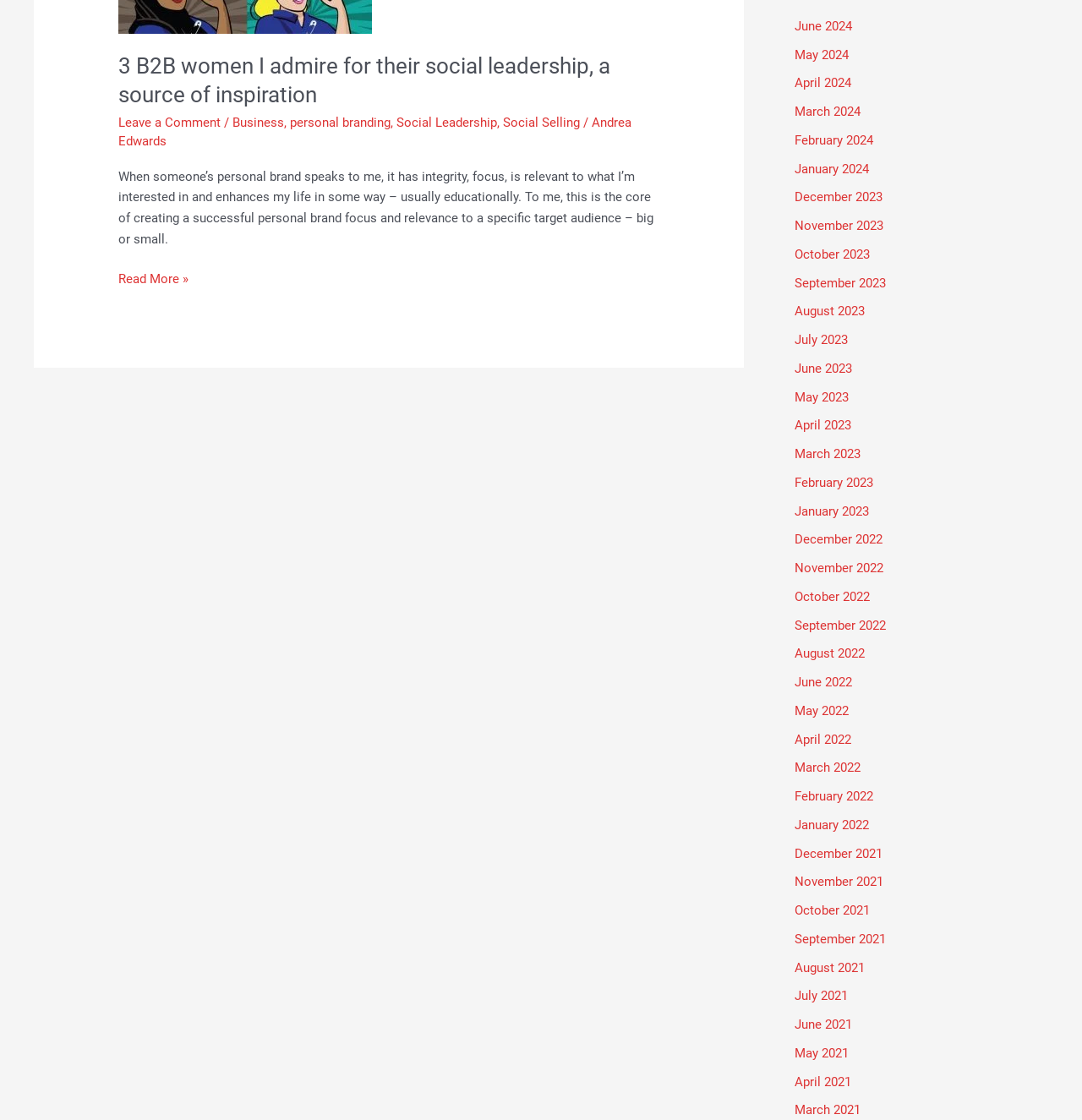Use a single word or phrase to answer the question:
What is the purpose of the 'Leave a Comment' link?

To comment on the article